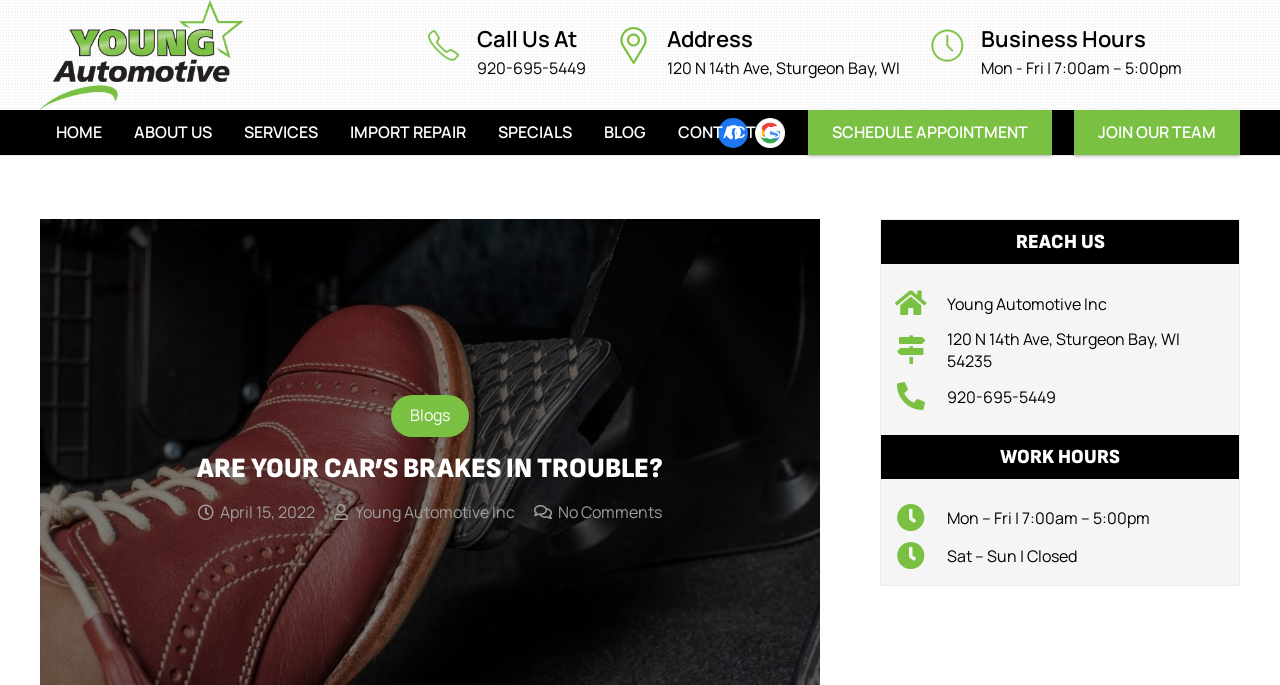Identify the bounding box coordinates for the UI element described as: "Young Automotive Inc".

[0.74, 0.427, 0.865, 0.459]